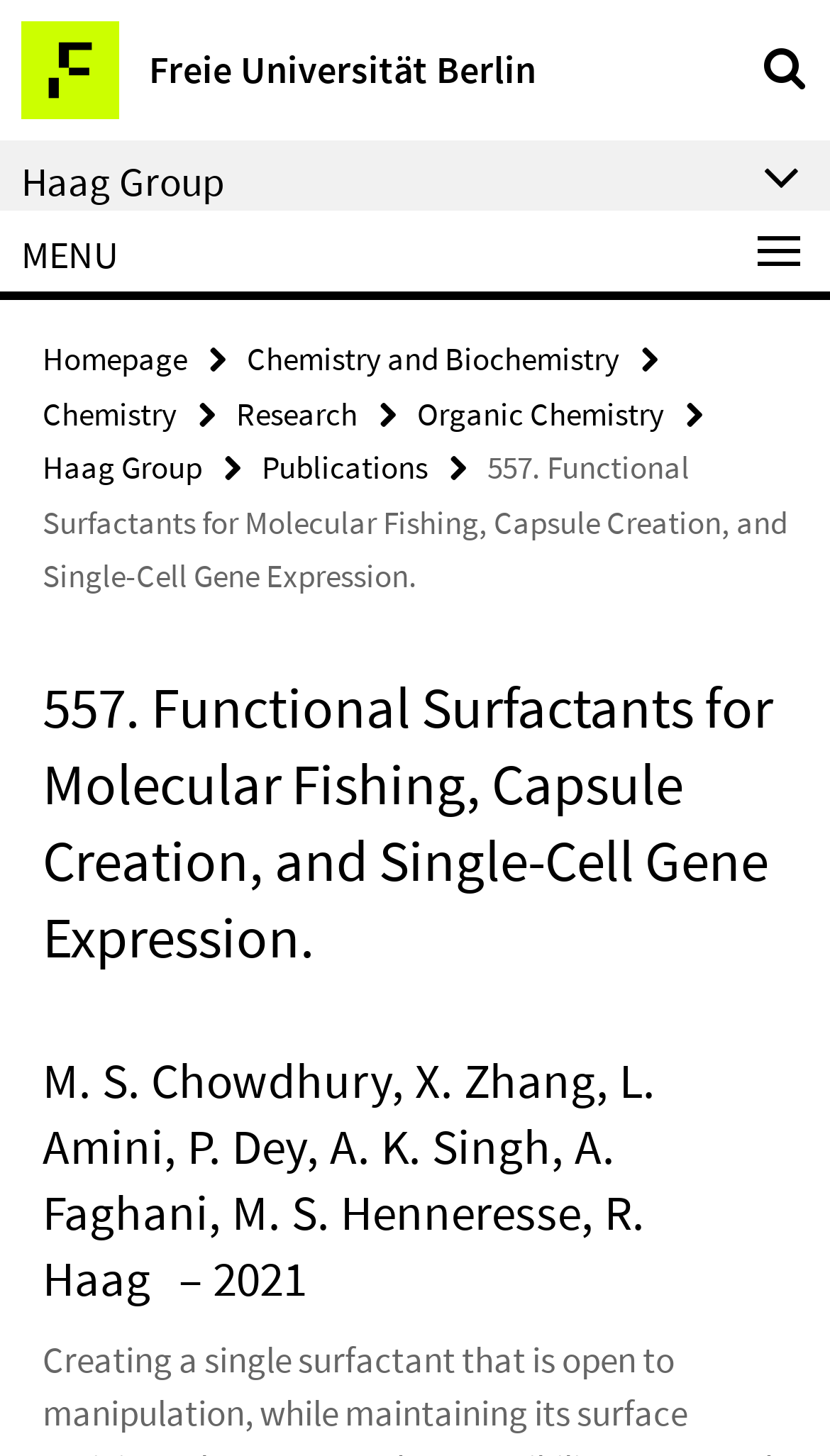Present a detailed account of what is displayed on the webpage.

The webpage is about the Haag Group in the Department of Biology, Chemistry, Pharmacy, with a focus on a specific research topic, "Functional Surfactants for Molecular Fishing, Capsule Creation, and Single-Cell Gene Expression". 

At the top left corner, there is a link to "Freie Universität Berlin" accompanied by a small image. Below this, there is a heading "Service Navigation". 

To the right of the "Service Navigation" heading, there is a prominent heading "Haag Group" with a link to the group's page. Below this, there is a "MENU" button. 

The main navigation menu is located in the middle of the page, with links to "Homepage", "Chemistry and Biochemistry", "Chemistry", "Research", "Organic Chemistry", and "Publications". There is also a link to the "Haag Group" page, which is a duplicate of the one above. 

Below the navigation menu, there is a heading with the title of the research topic, "557. Functional Surfactants for Molecular Fishing, Capsule Creation, and Single-Cell Gene Expression". This heading is followed by a subheading with the authors and publication year of the research, "M. S. Chowdhury, X. Zhang, L. Amini, P. Dey, A. K. Singh, A. Faghani, M. S. Henneresse, R. Haag – 2021".